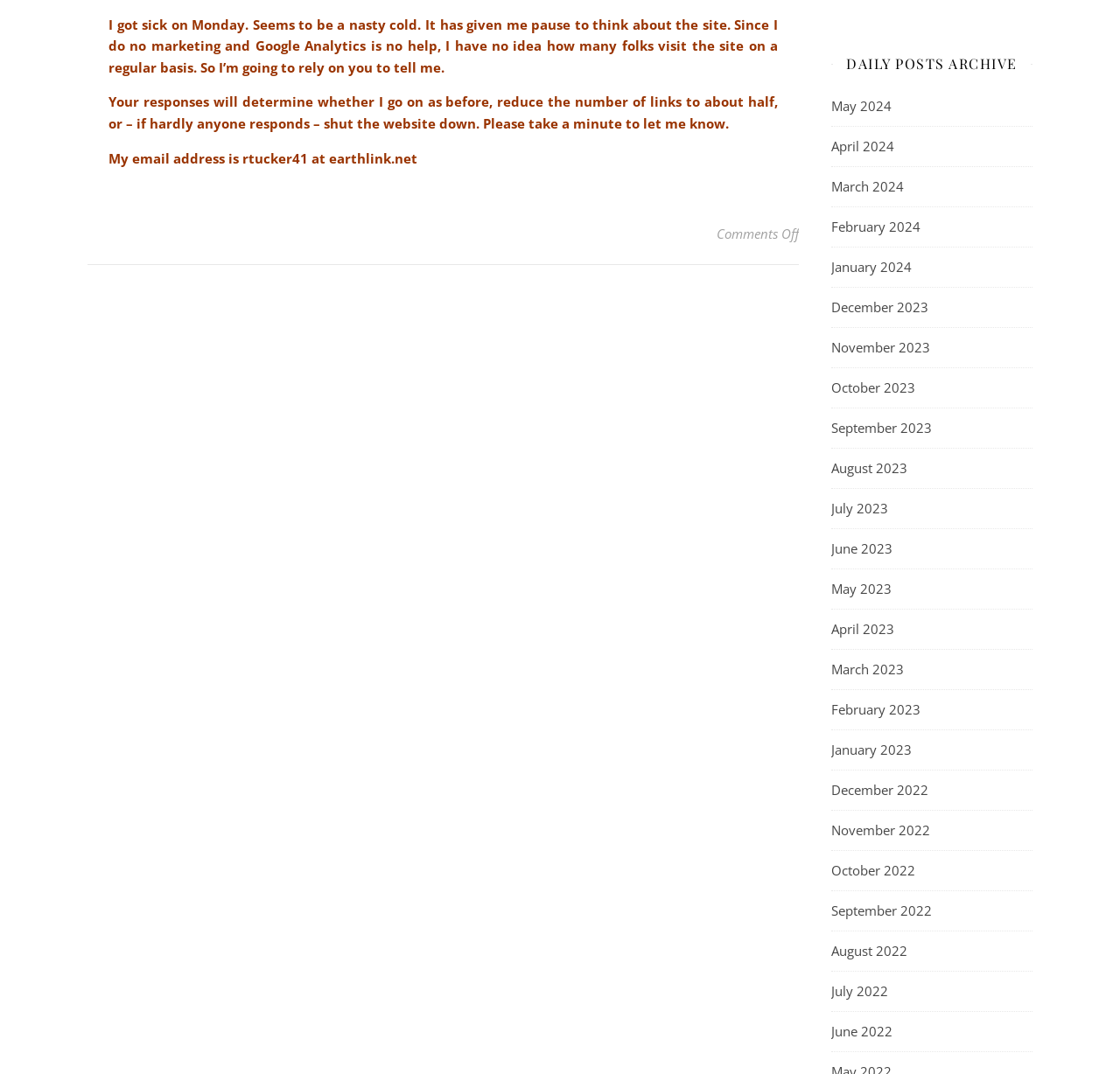Locate and provide the bounding box coordinates for the HTML element that matches this description: "January 2024".

[0.742, 0.231, 0.814, 0.267]